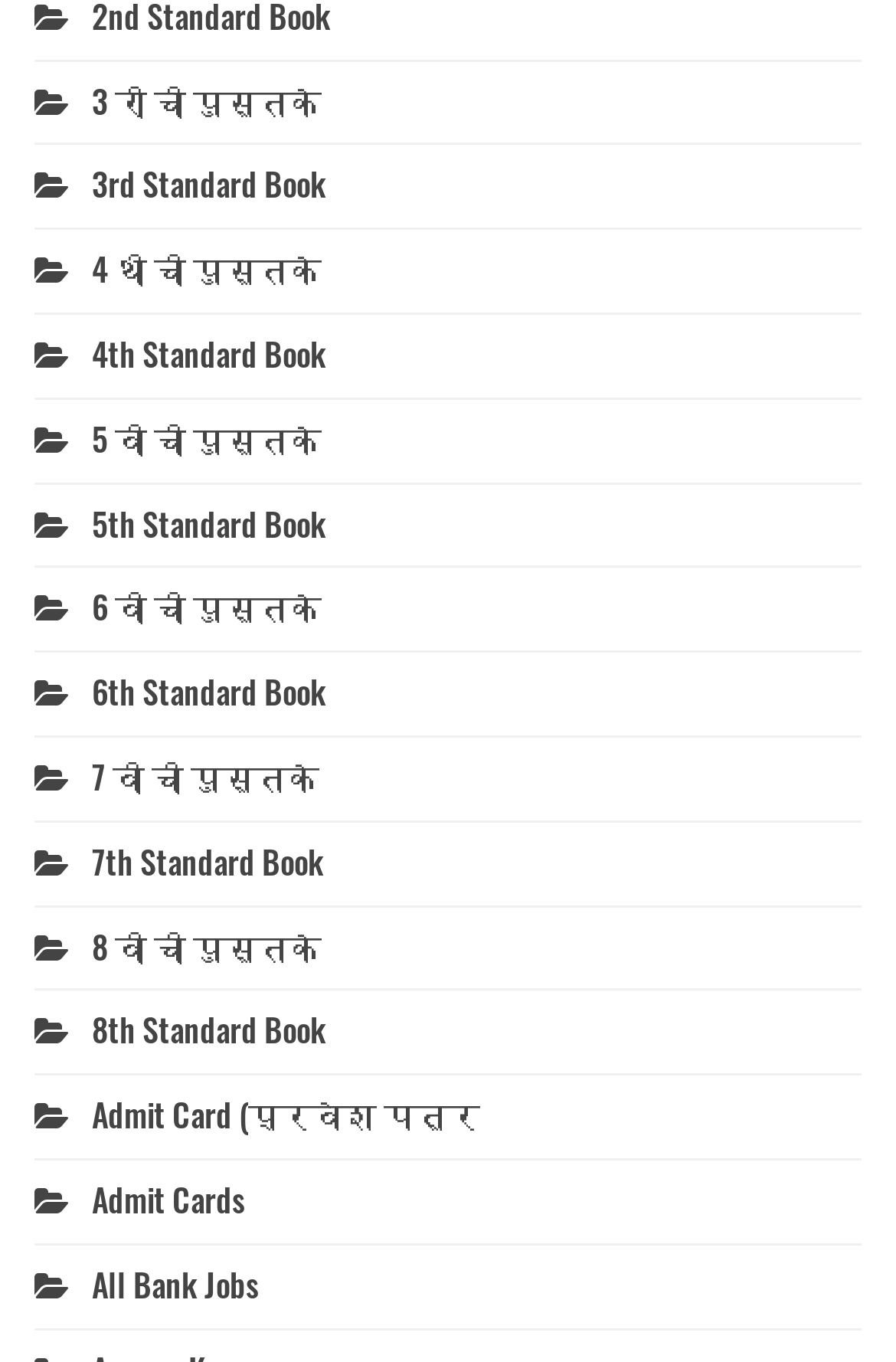Answer the question with a brief word or phrase:
What is the last item in the list?

All Bank Jobs